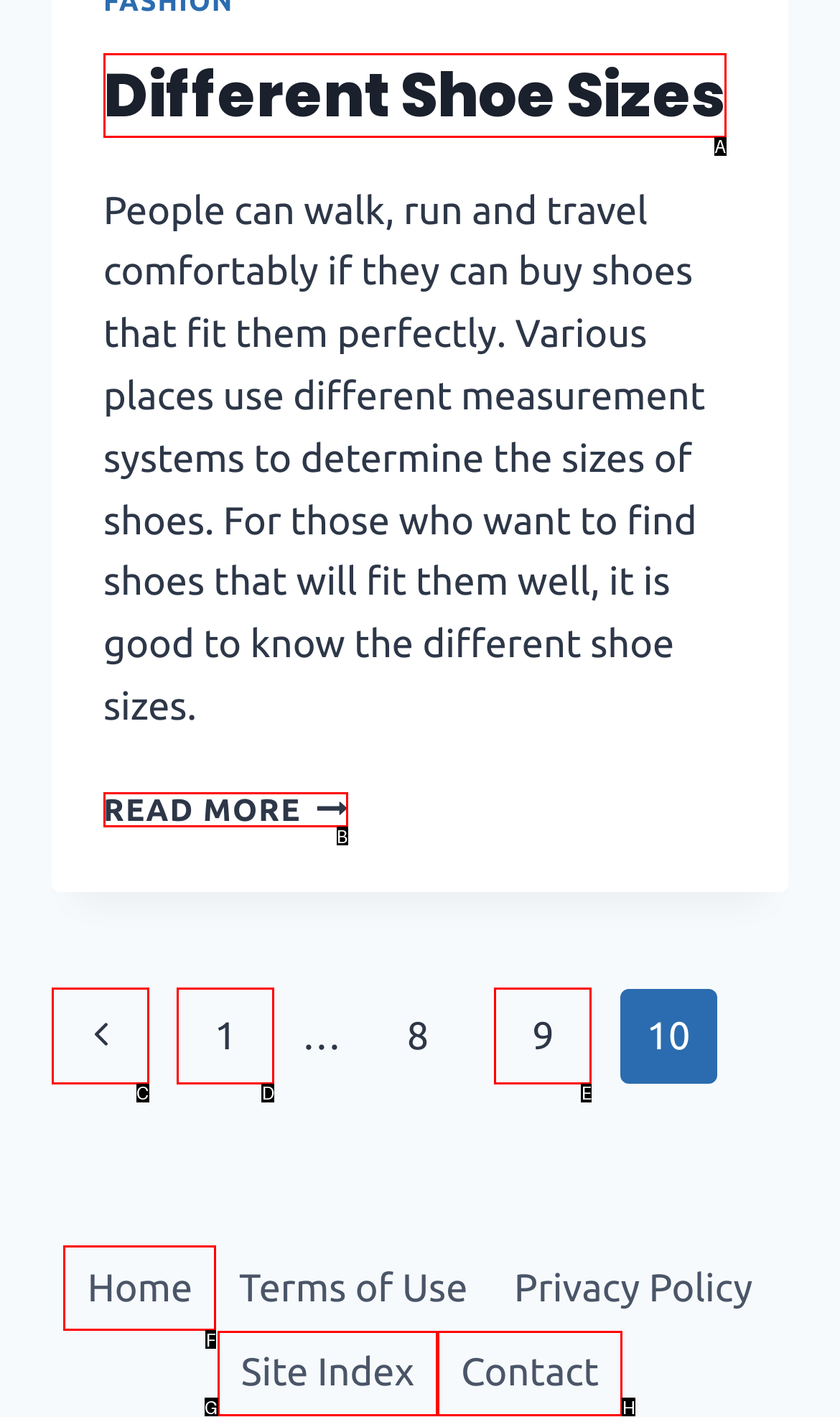Determine which UI element you should click to perform the task: Go to home page
Provide the letter of the correct option from the given choices directly.

F